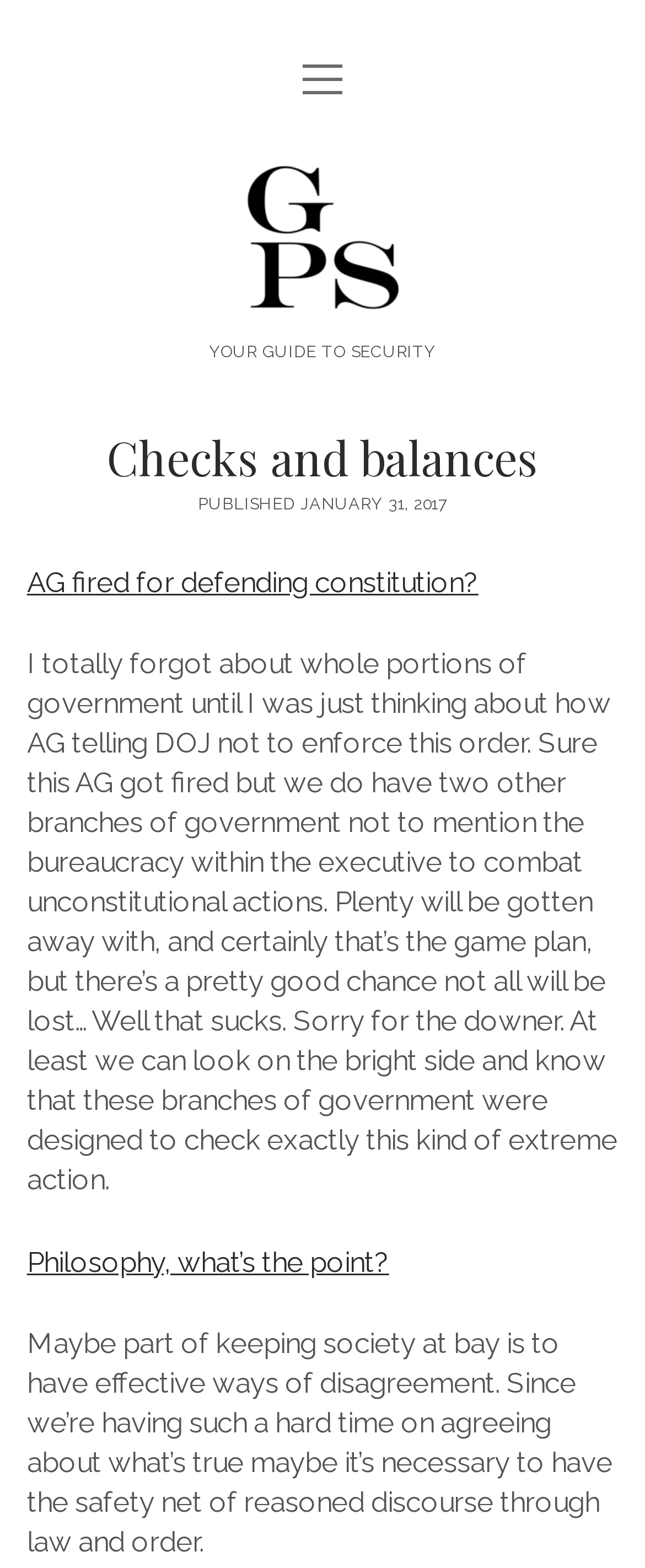What is the topic of the article?
Provide an in-depth and detailed explanation in response to the question.

I found the answer by examining the heading element with the text 'Checks and balances' which is likely the topic of the article.